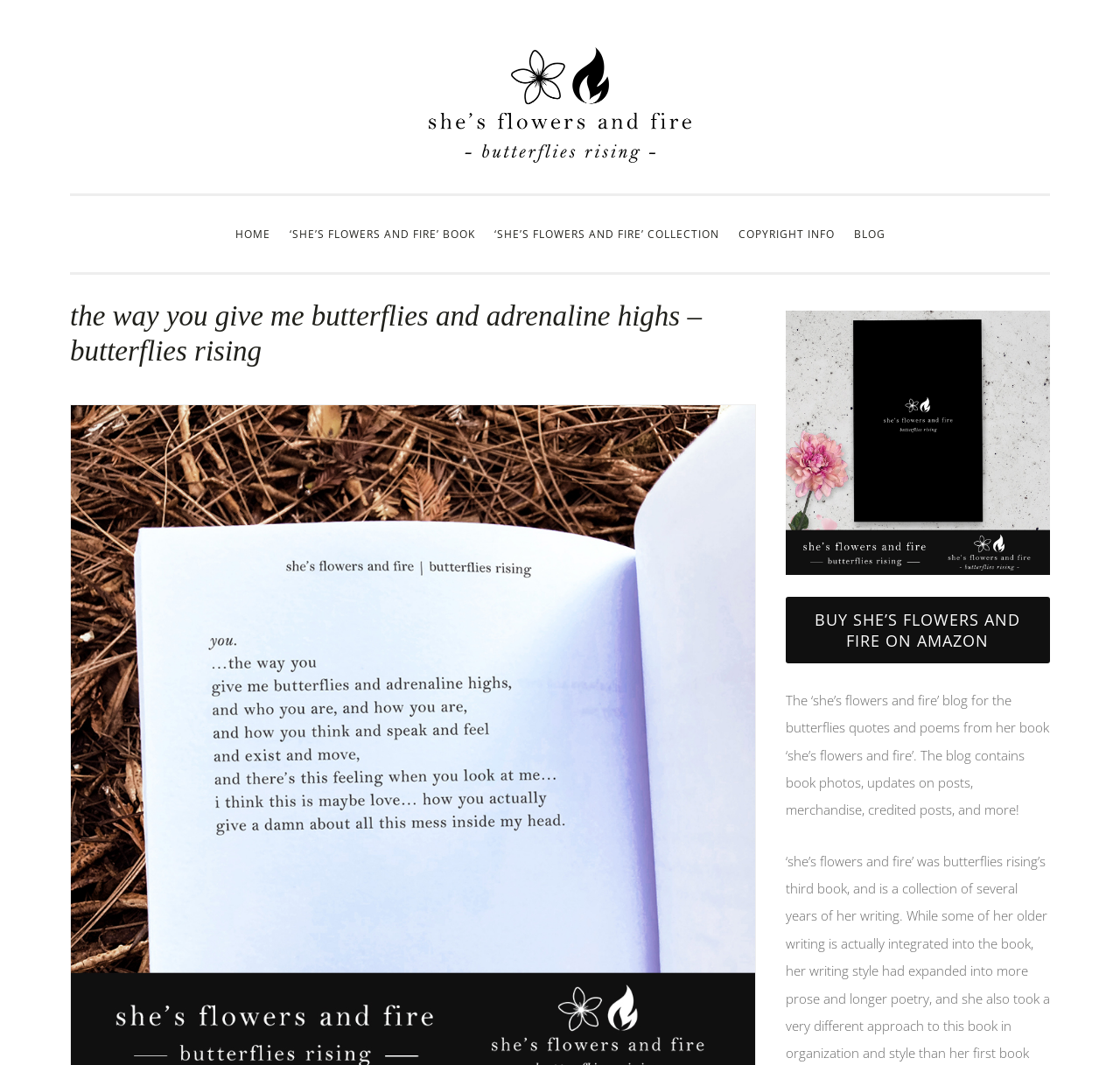Where can you buy the book?
Using the information from the image, answer the question thoroughly.

I found the answer by looking at the button and link on the webpage. There is a button 'BUY SHE’S FLOWERS AND FIRE ON AMAZON' and a link with the same text, which suggests that you can buy the book on Amazon.